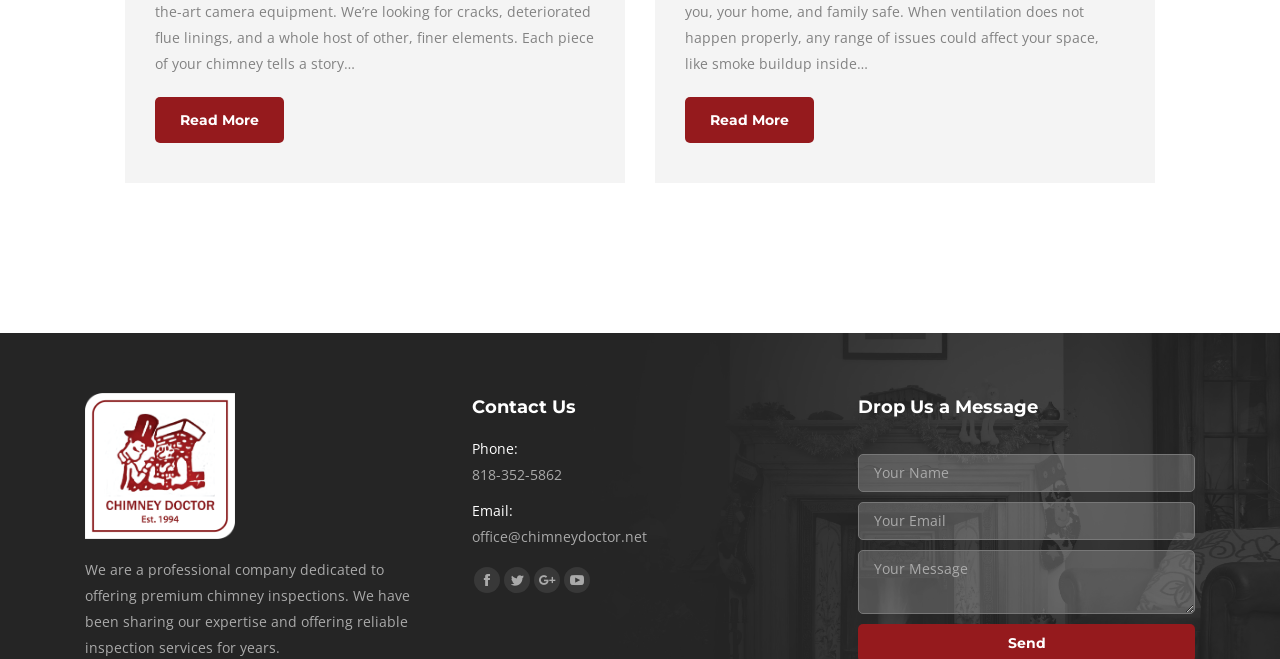Show the bounding box coordinates for the HTML element as described: "name="your-email" placeholder="Your Email"".

[0.671, 0.761, 0.934, 0.819]